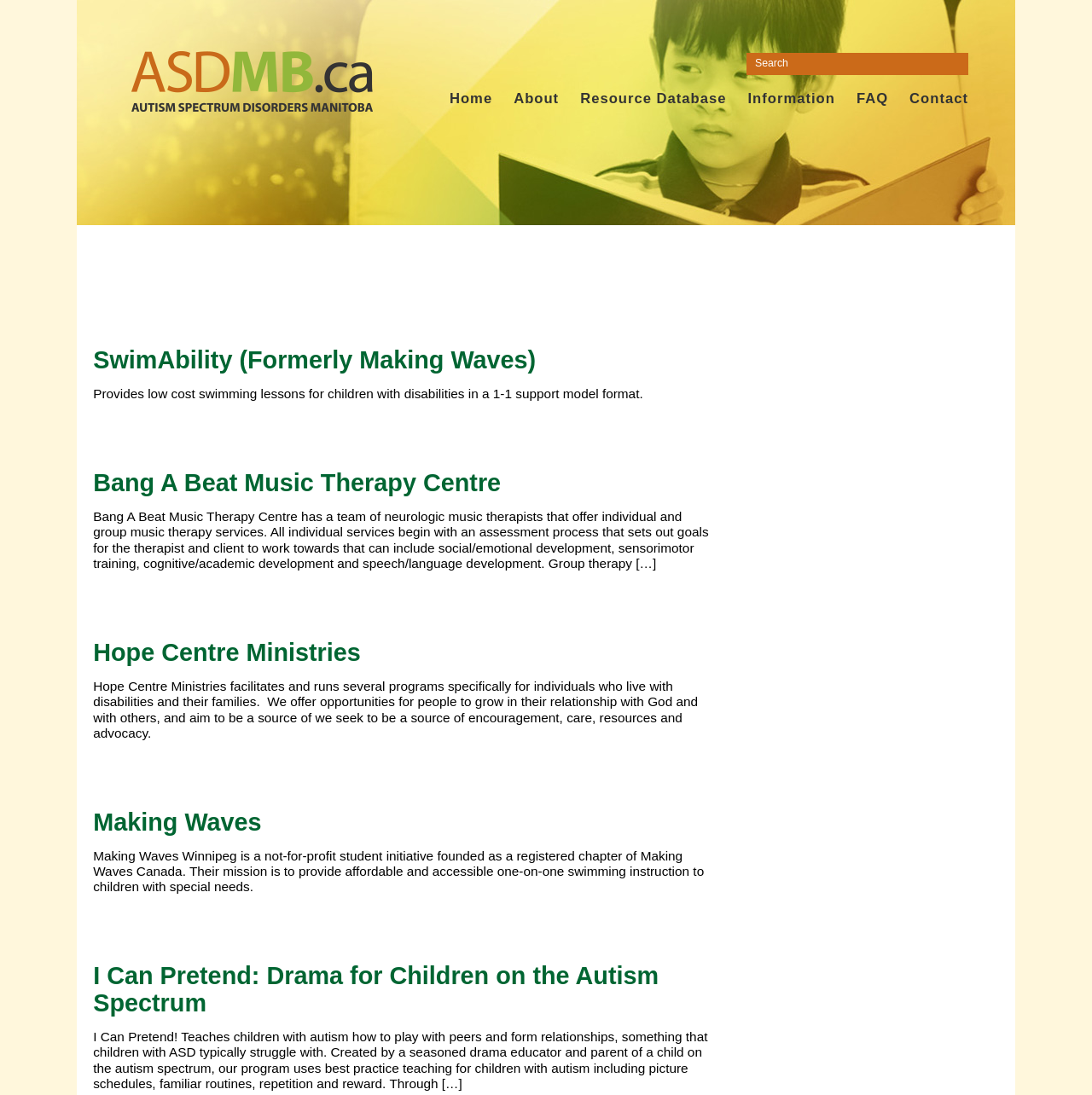Respond with a single word or phrase for the following question: 
What is the purpose of I Can Pretend?

Teaches children with autism